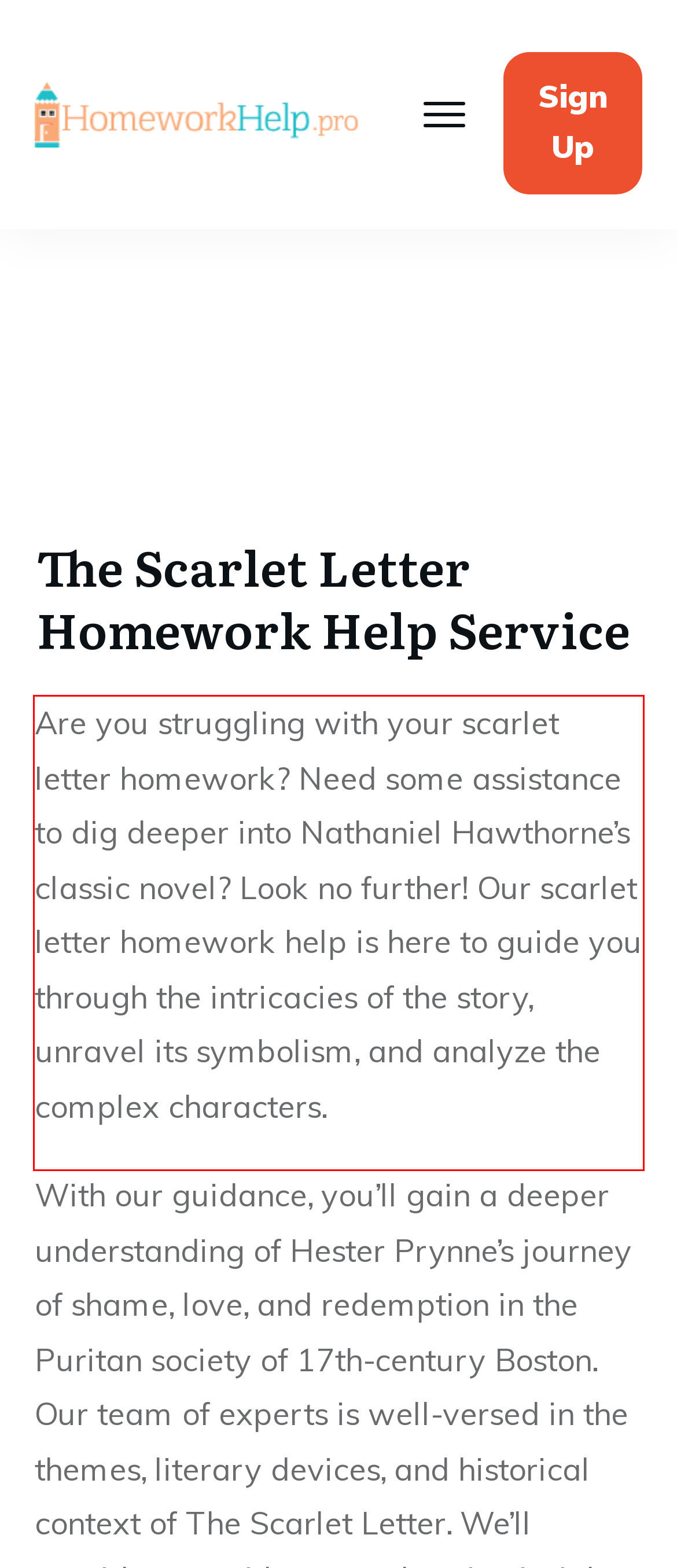You are provided with a screenshot of a webpage that includes a UI element enclosed in a red rectangle. Extract the text content inside this red rectangle.

‍Are you struggling with your scarlet letter homework? Need some assistance to dig deeper into Nathaniel Hawthorne’s classic novel? Look no further! Our scarlet letter homework help is here to guide you through the intricacies of the story, unravel its symbolism, and analyze the complex characters.